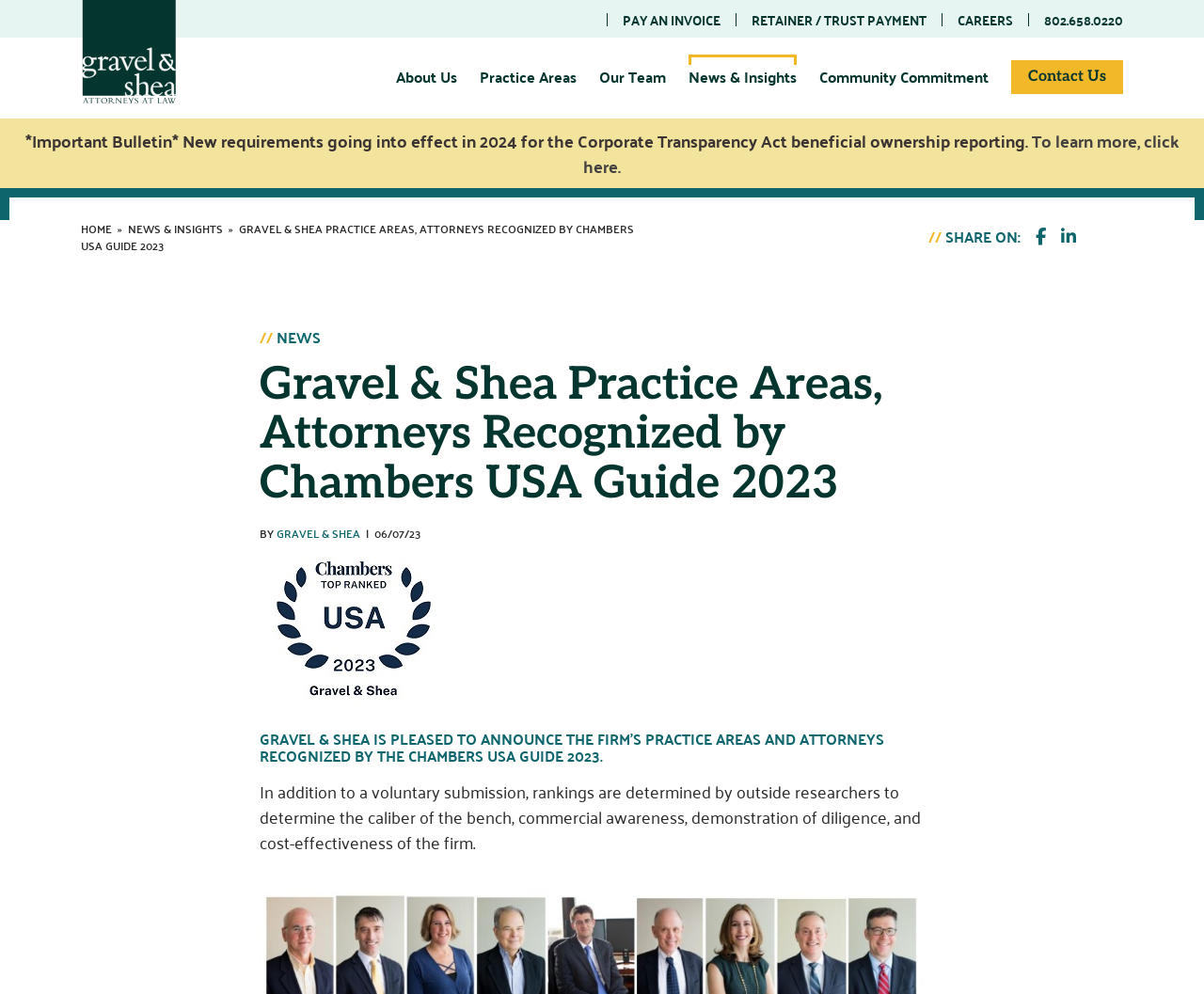Pinpoint the bounding box coordinates of the element to be clicked to execute the instruction: "Search the website".

[0.472, 0.013, 0.502, 0.028]